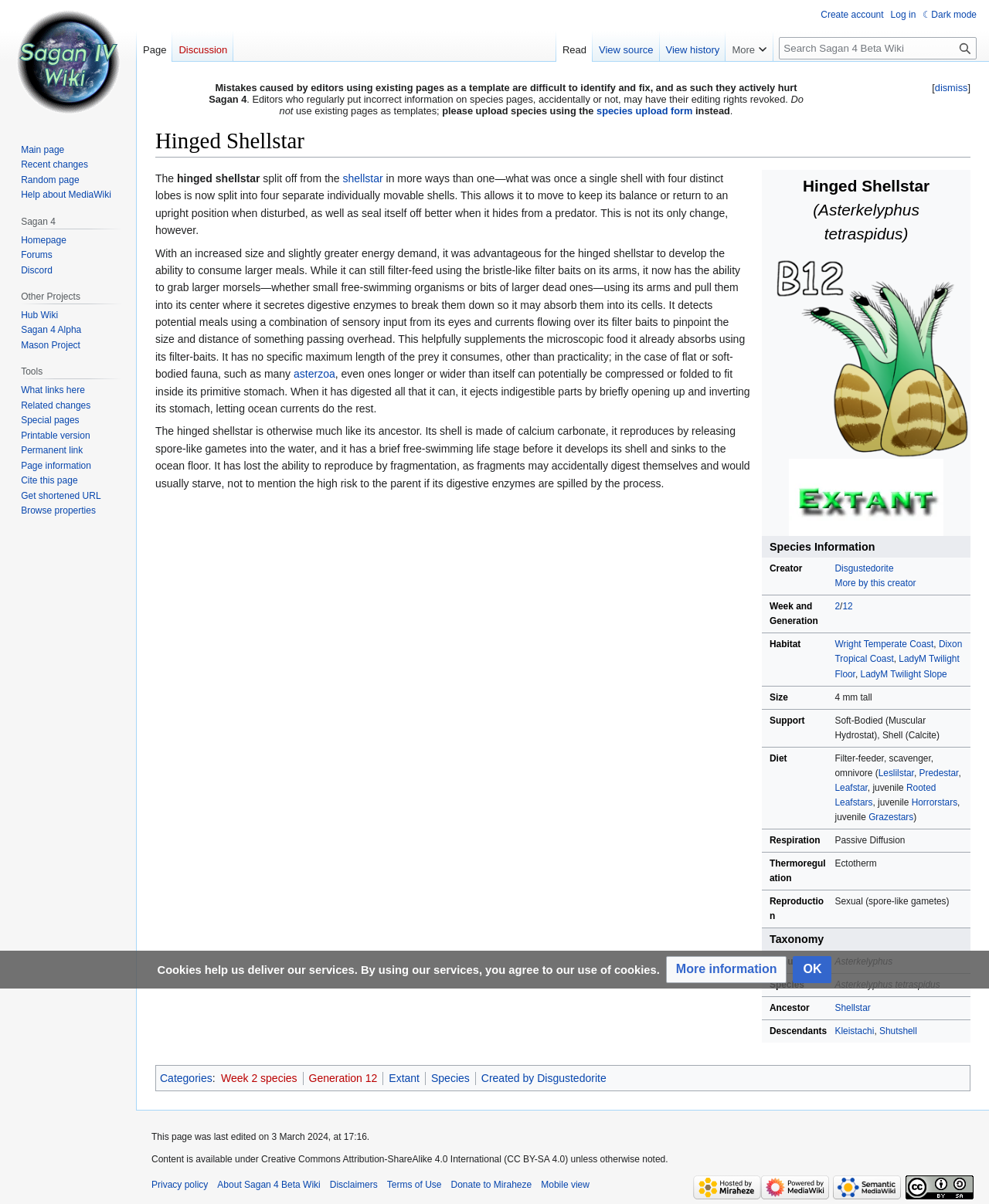Find the bounding box coordinates of the UI element according to this description: "Discord".

[0.021, 0.22, 0.053, 0.229]